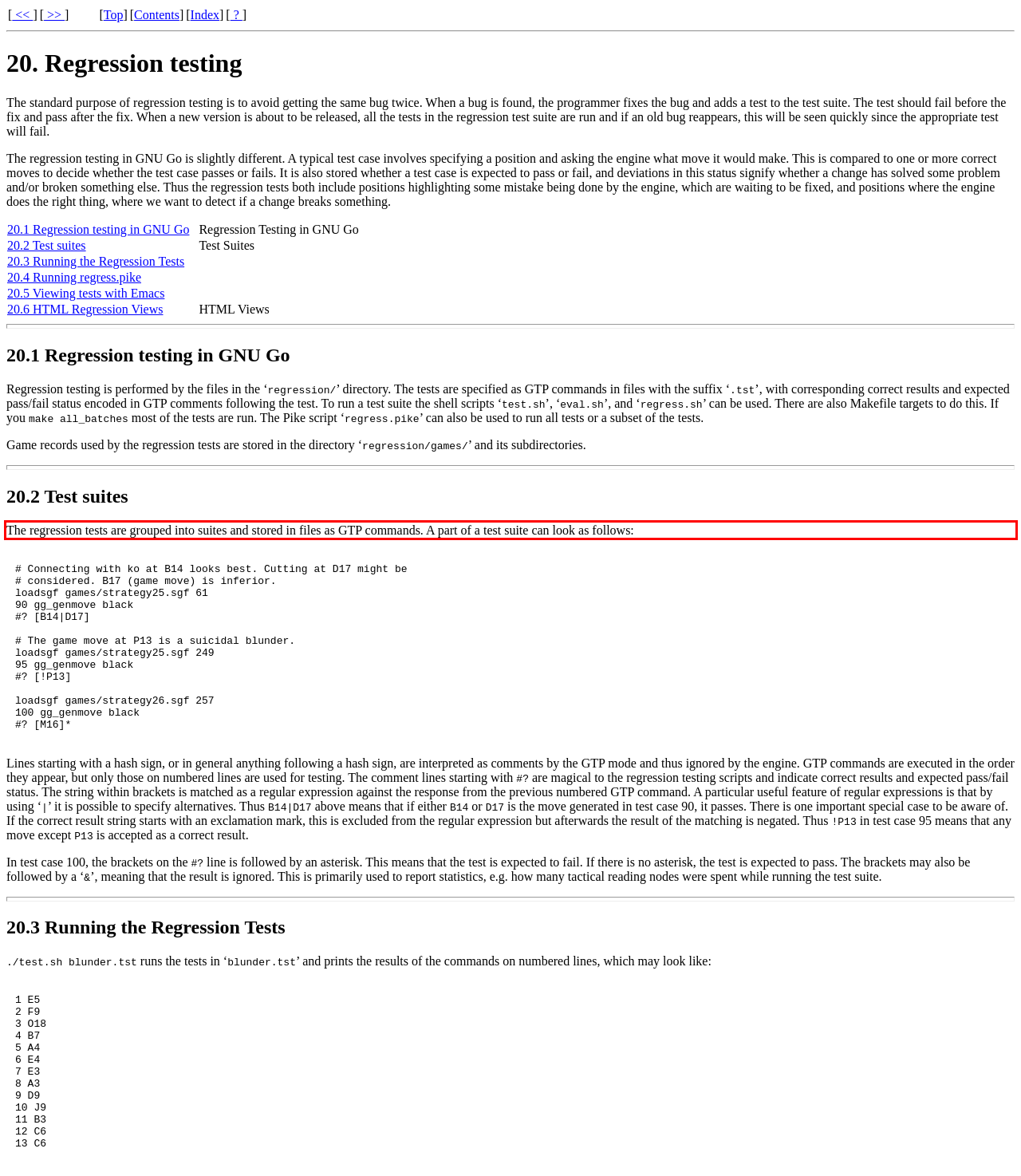Please analyze the screenshot of a webpage and extract the text content within the red bounding box using OCR.

The regression tests are grouped into suites and stored in files as GTP commands. A part of a test suite can look as follows: